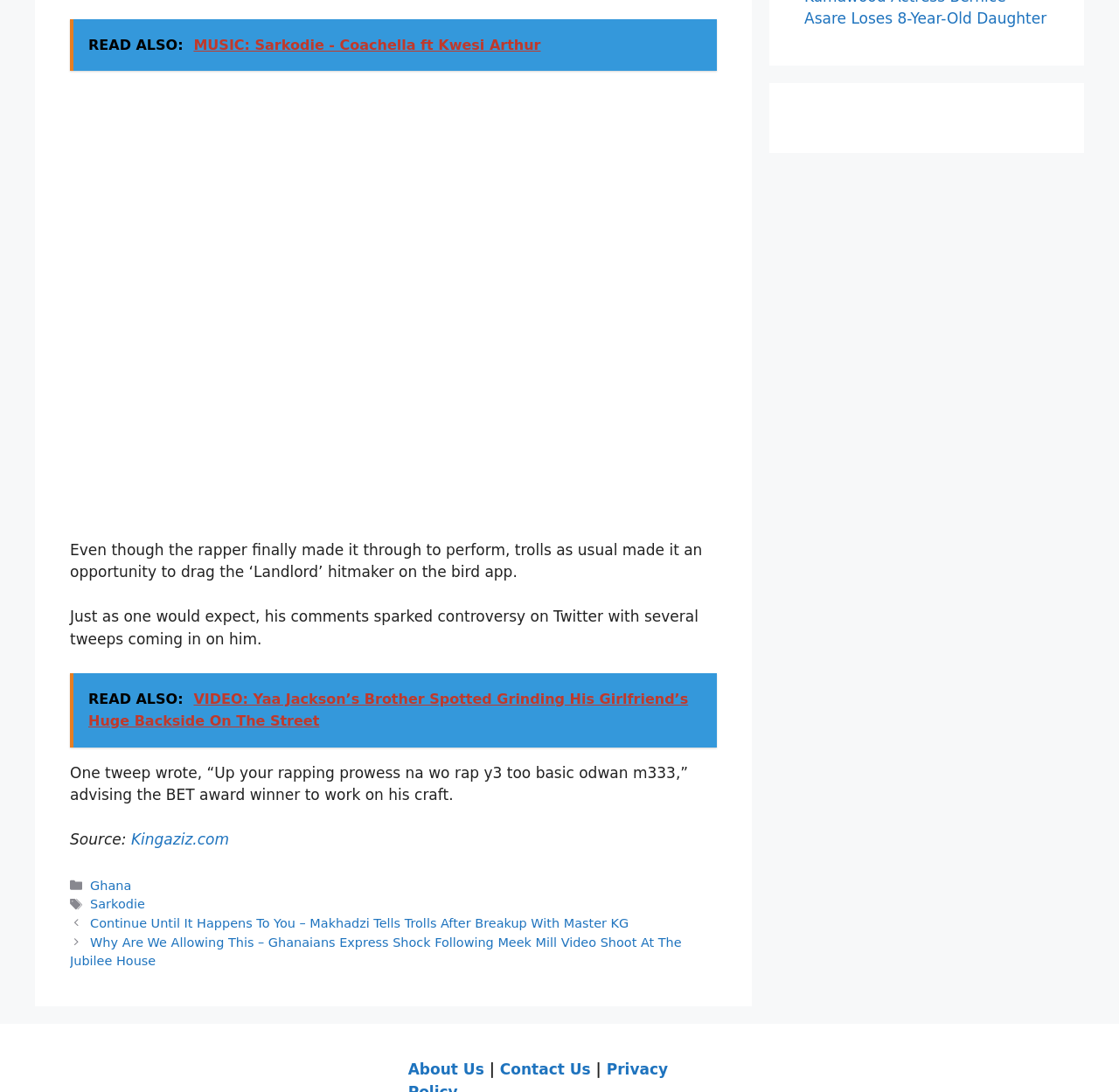Determine the bounding box coordinates in the format (top-left x, top-left y, bottom-right x, bottom-right y). Ensure all values are floating point numbers between 0 and 1. Identify the bounding box of the UI element described by: alt="Neighborly Networks report"

None